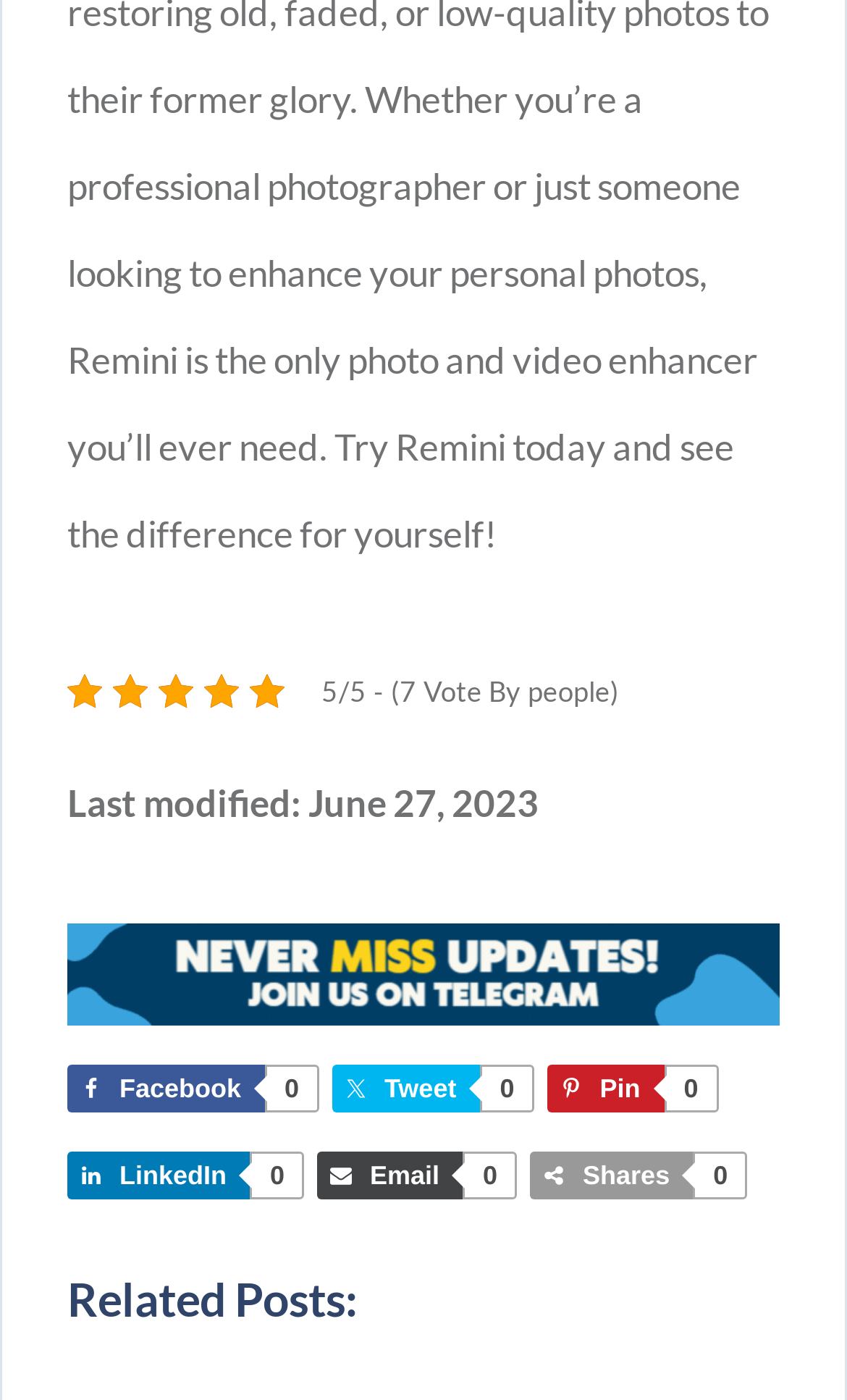Please identify the bounding box coordinates of the area that needs to be clicked to fulfill the following instruction: "Tweet this."

[0.392, 0.76, 0.626, 0.795]